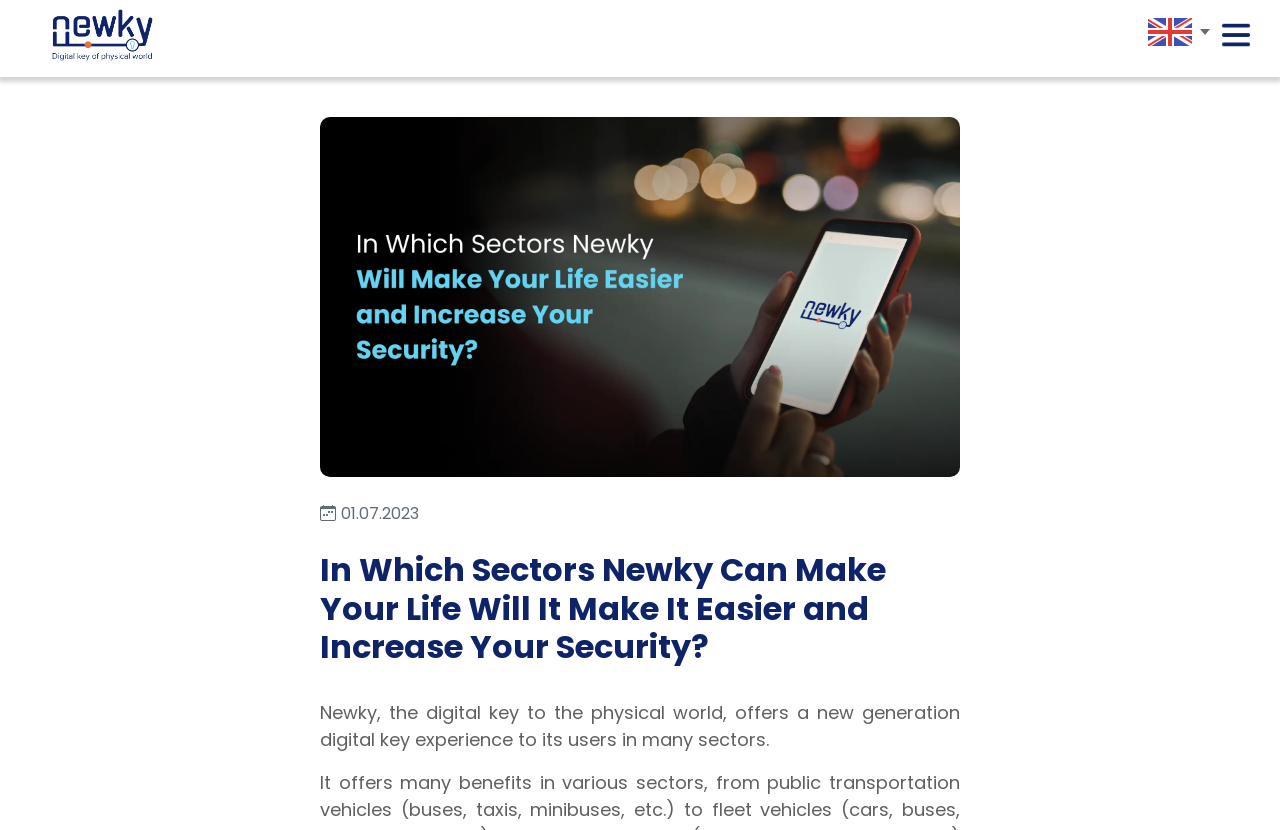How many sectors are mentioned on the webpage?
Give a detailed and exhaustive answer to the question.

The webpage mentions one sector, which is shown in the image with a bounding box coordinate of [0.25, 0.141, 0.75, 0.575], and it is described in the heading with a bounding box coordinate of [0.25, 0.664, 0.75, 0.803].